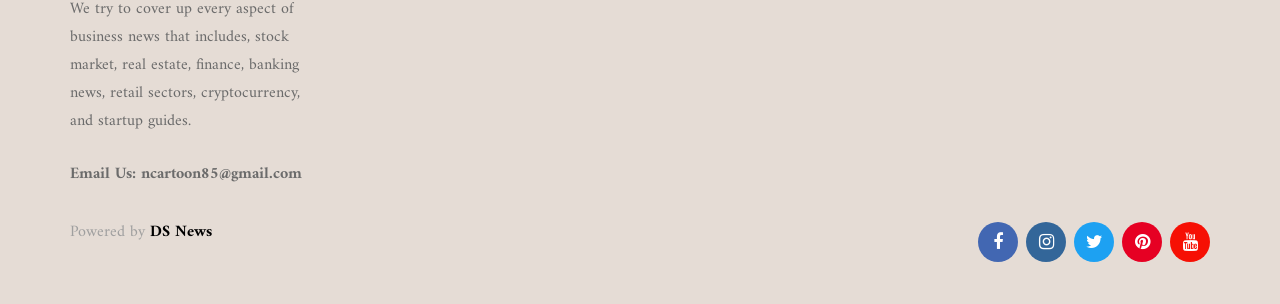How many social media links are available at the bottom of the webpage?
Using the image, elaborate on the answer with as much detail as possible.

At the bottom of the webpage, I can see five social media links represented as icons. These links are not labeled, but they are recognizable as social media icons.